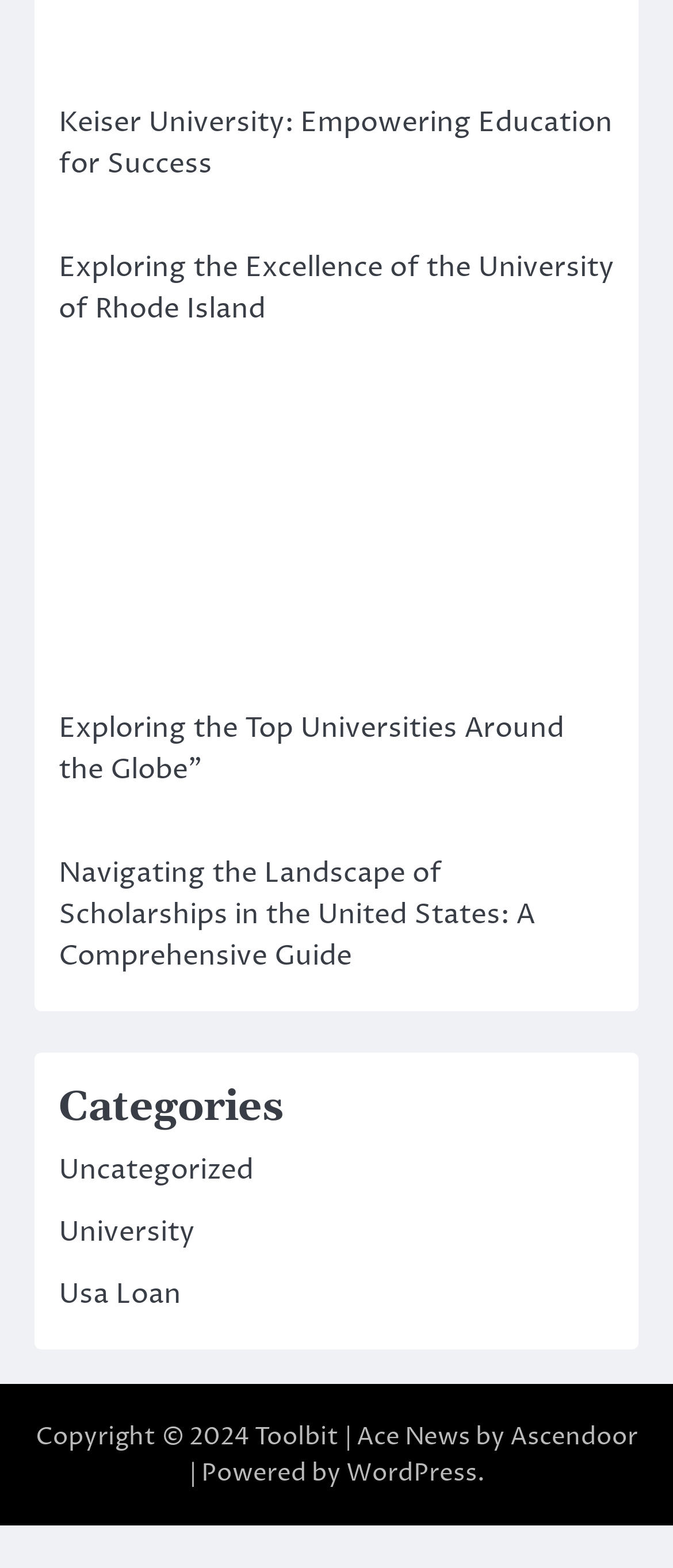Please identify the bounding box coordinates of where to click in order to follow the instruction: "Click on the link to Keiser University".

[0.087, 0.066, 0.91, 0.116]